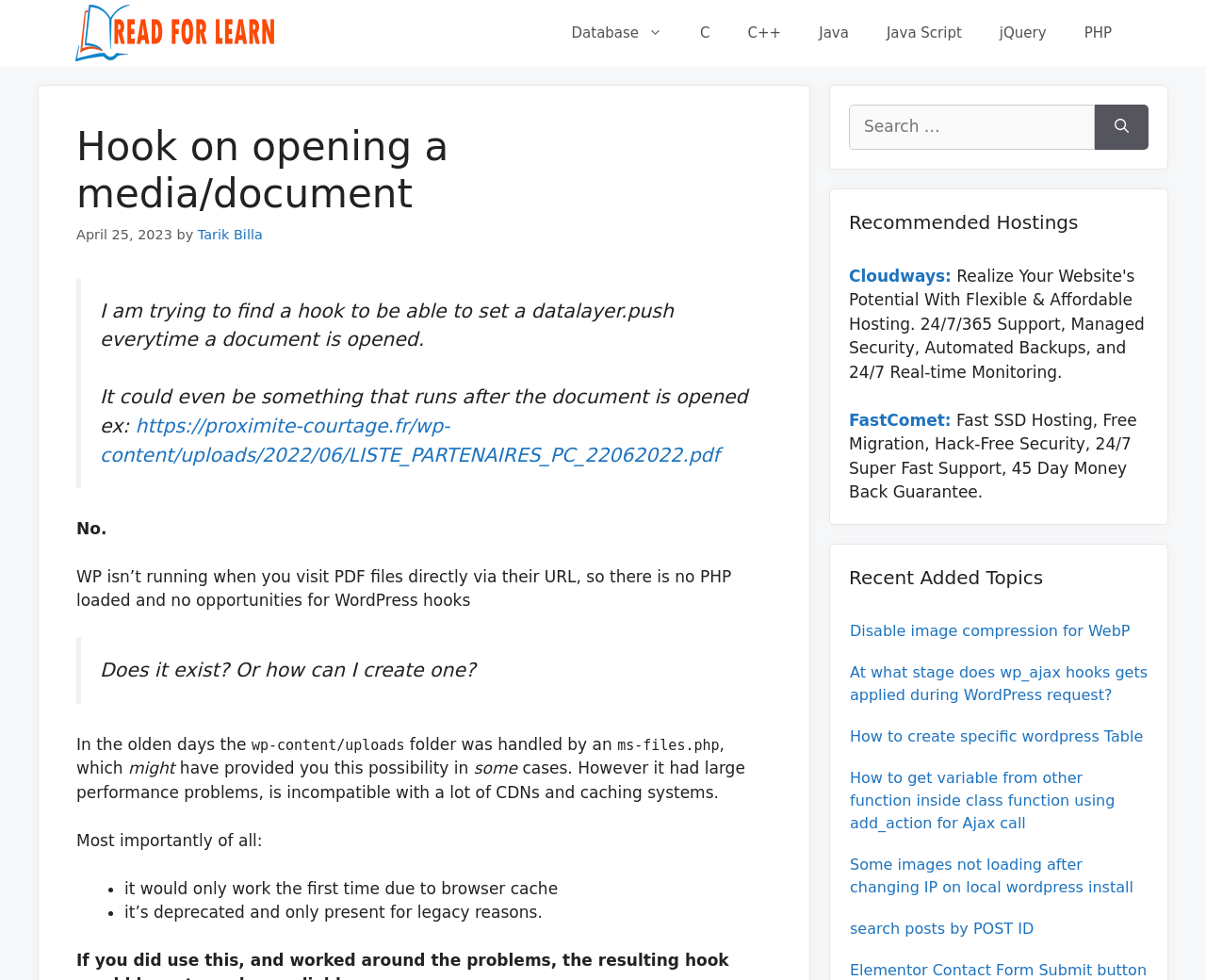Indicate the bounding box coordinates of the element that must be clicked to execute the instruction: "Search for something". The coordinates should be given as four float numbers between 0 and 1, i.e., [left, top, right, bottom].

[0.704, 0.107, 0.908, 0.152]